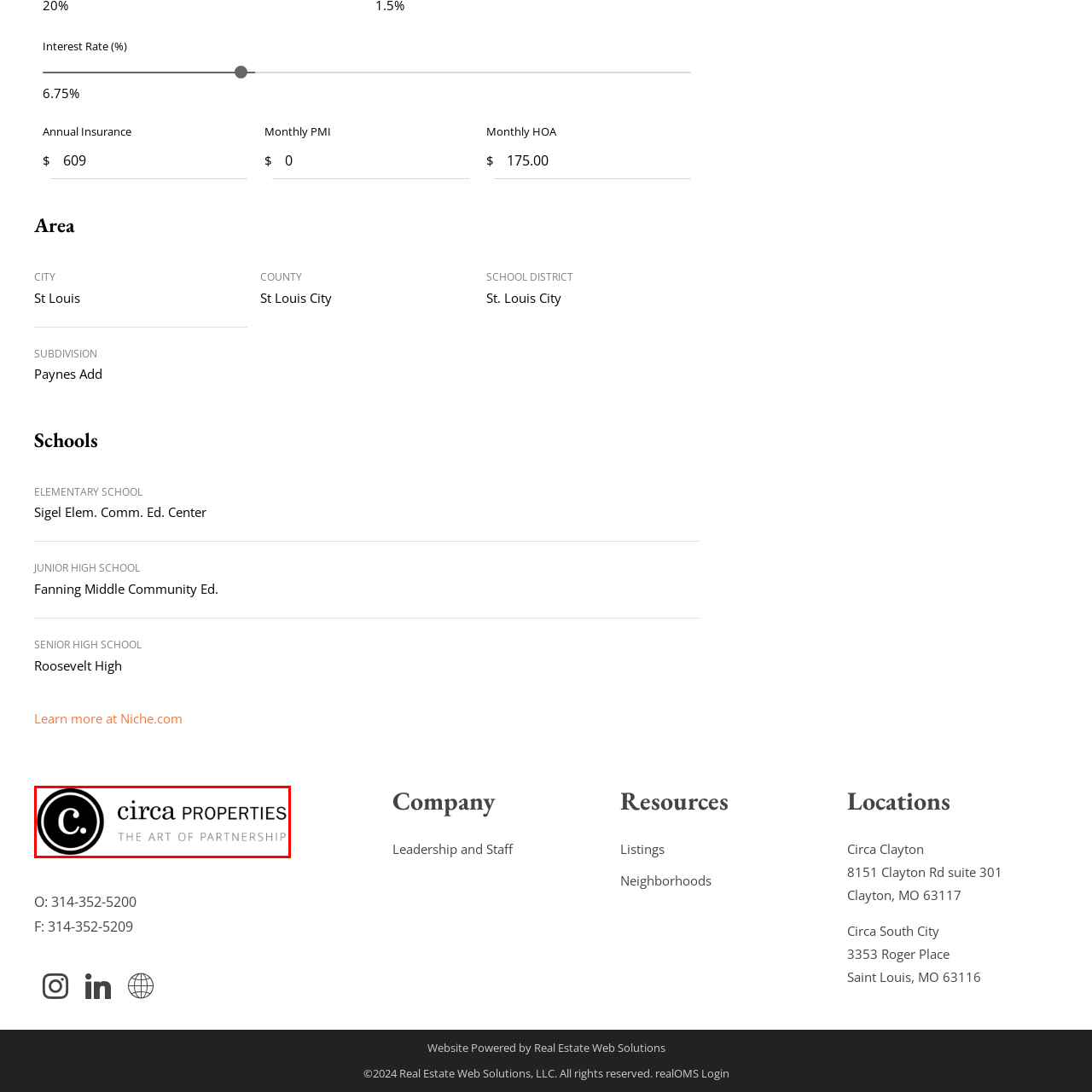What is the font style of the words 'circa PROPERTIES'?
Concentrate on the image bordered by the red bounding box and offer a comprehensive response based on the image details.

The words 'circa PROPERTIES' are presented in a sleek, contemporary font, which is a key aspect of the logo's modern and elegant design.